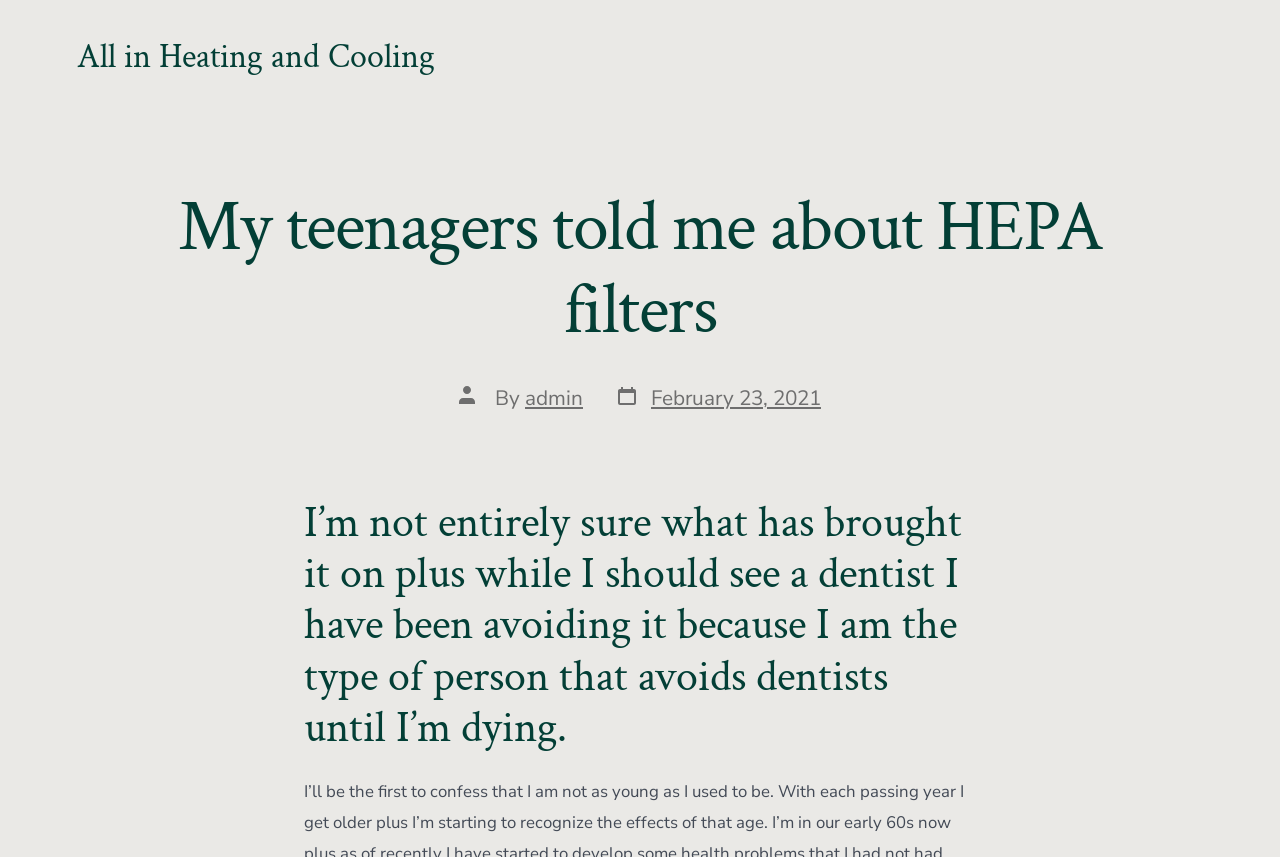What is the topic of the post?
Could you answer the question in a detailed manner, providing as much information as possible?

I determined the topic of the post by reading the main heading, which is 'My teenagers told me about HEPA filters'. This heading suggests that the post is about HEPA filters and the author's experience with them.